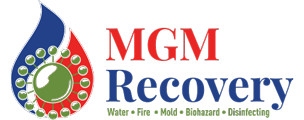What services does MGM Recovery provide?
Please provide a comprehensive answer based on the information in the image.

The logo lists their areas of expertise beneath the name, which includes 'Water', 'Fire', 'Mold', 'Biohazard', and 'Disinfecting', emphasizing their commitment to addressing multiple types of recovery and emergency services.